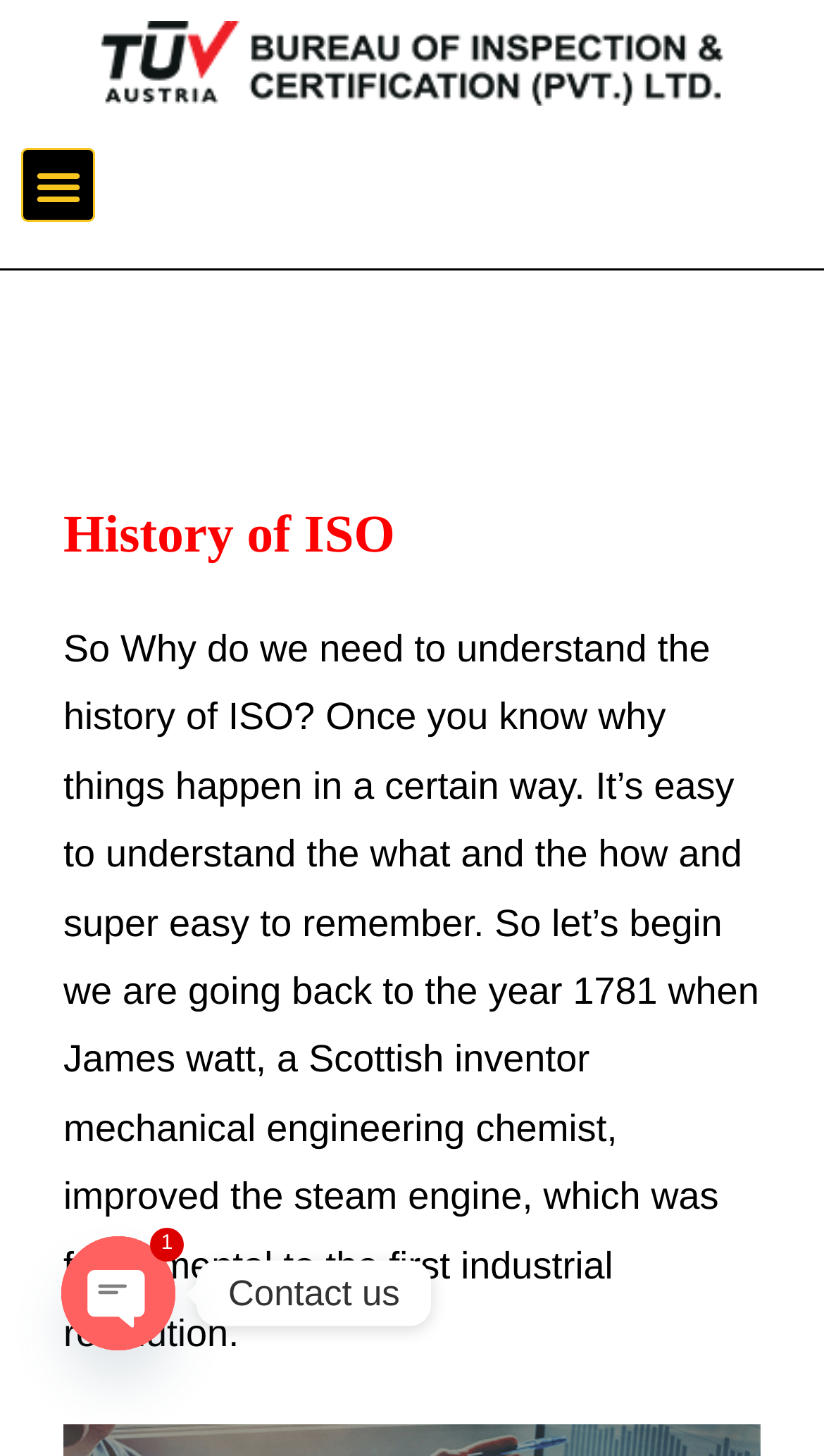By analyzing the image, answer the following question with a detailed response: What is the contact method mentioned?

I found a button element with the text 'Open chaty' and an image element as its child, which suggests that it is a contact method. Its bounding box coordinates [0.074, 0.849, 0.213, 0.927] indicate that it is located at the bottom of the webpage.